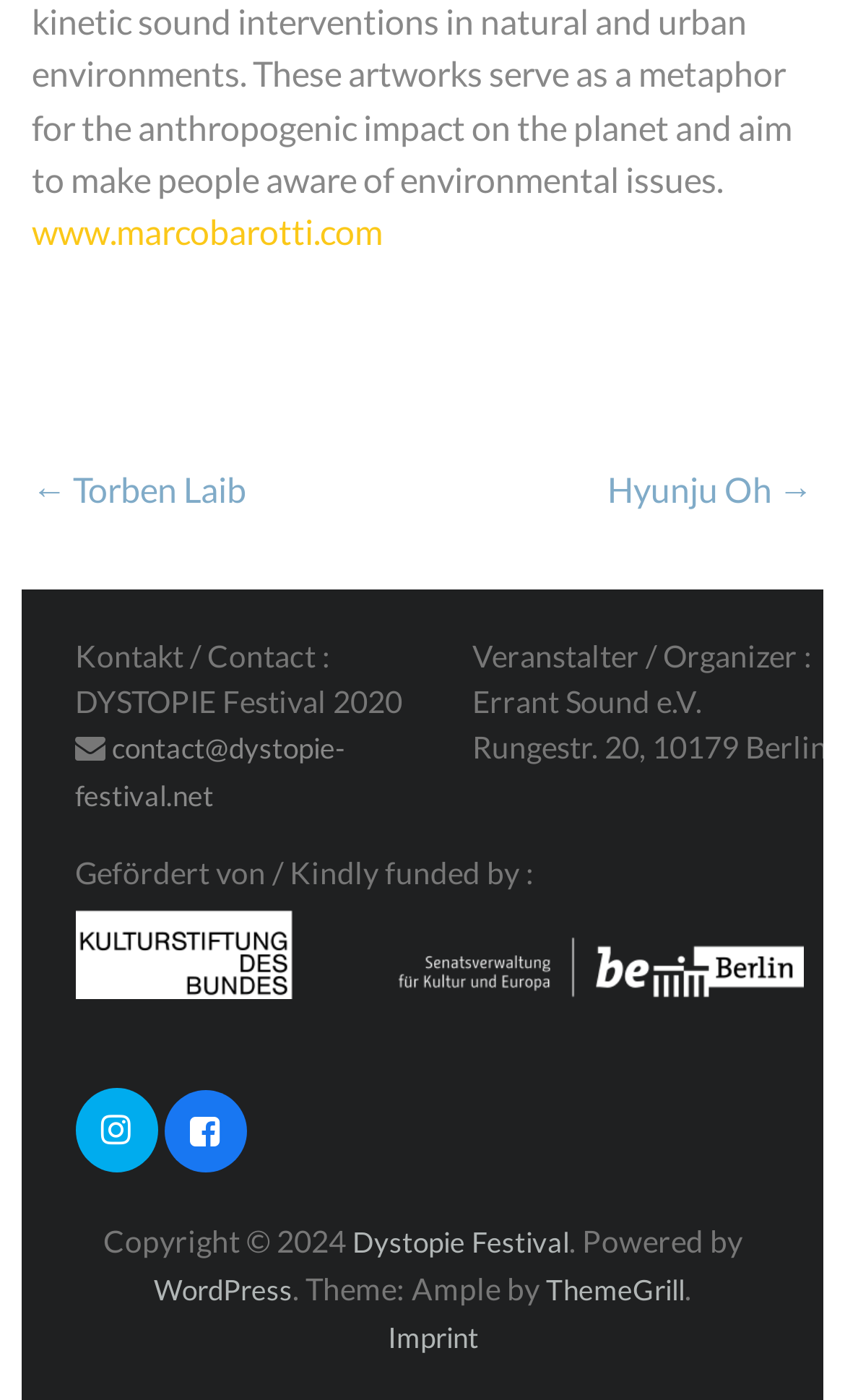Please identify the bounding box coordinates of the clickable area that will fulfill the following instruction: "visit the organizer's website". The coordinates should be in the format of four float numbers between 0 and 1, i.e., [left, top, right, bottom].

[0.559, 0.488, 0.831, 0.514]